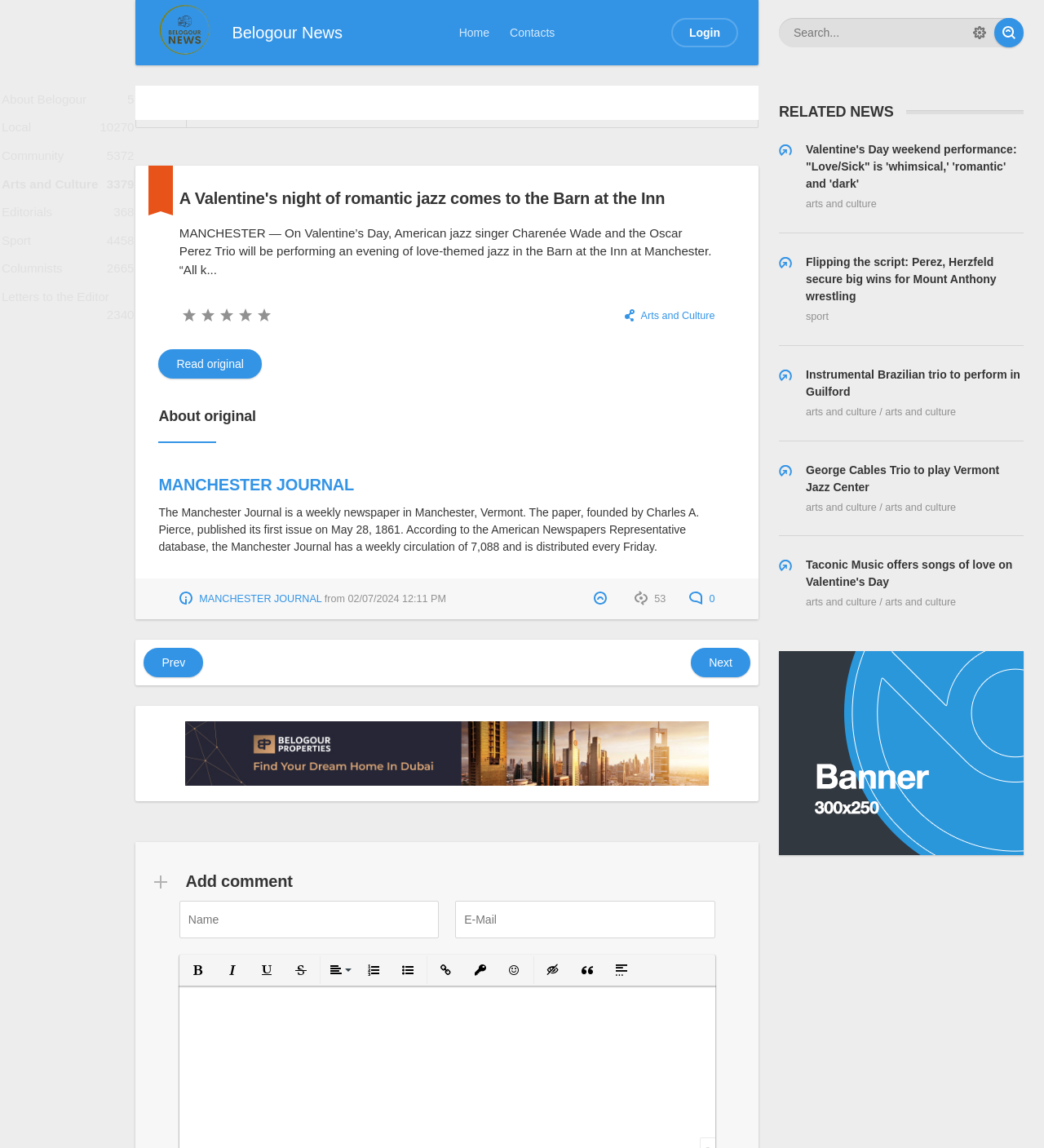Identify the bounding box coordinates of the clickable region necessary to fulfill the following instruction: "View related news about Valentine's Day weekend performance". The bounding box coordinates should be four float numbers between 0 and 1, i.e., [left, top, right, bottom].

[0.746, 0.105, 0.98, 0.203]